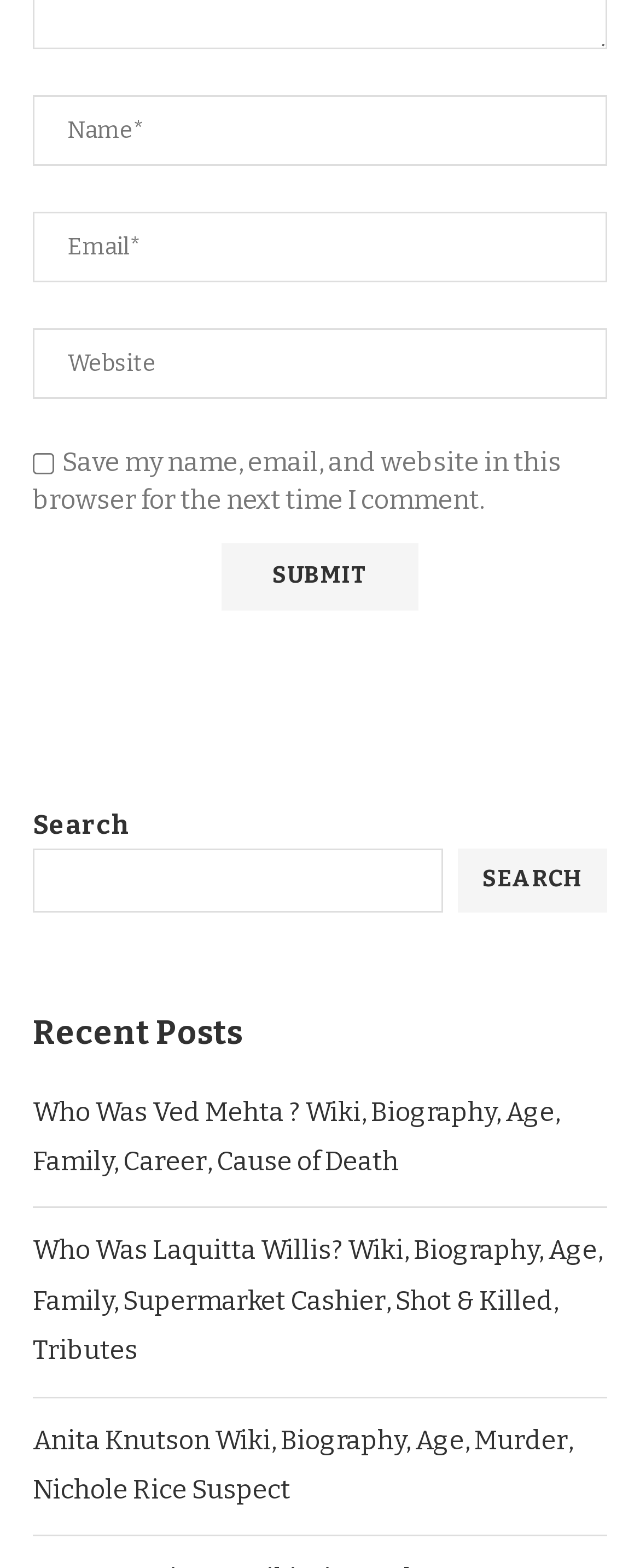Reply to the question below using a single word or brief phrase:
What is the purpose of the search box?

Search posts